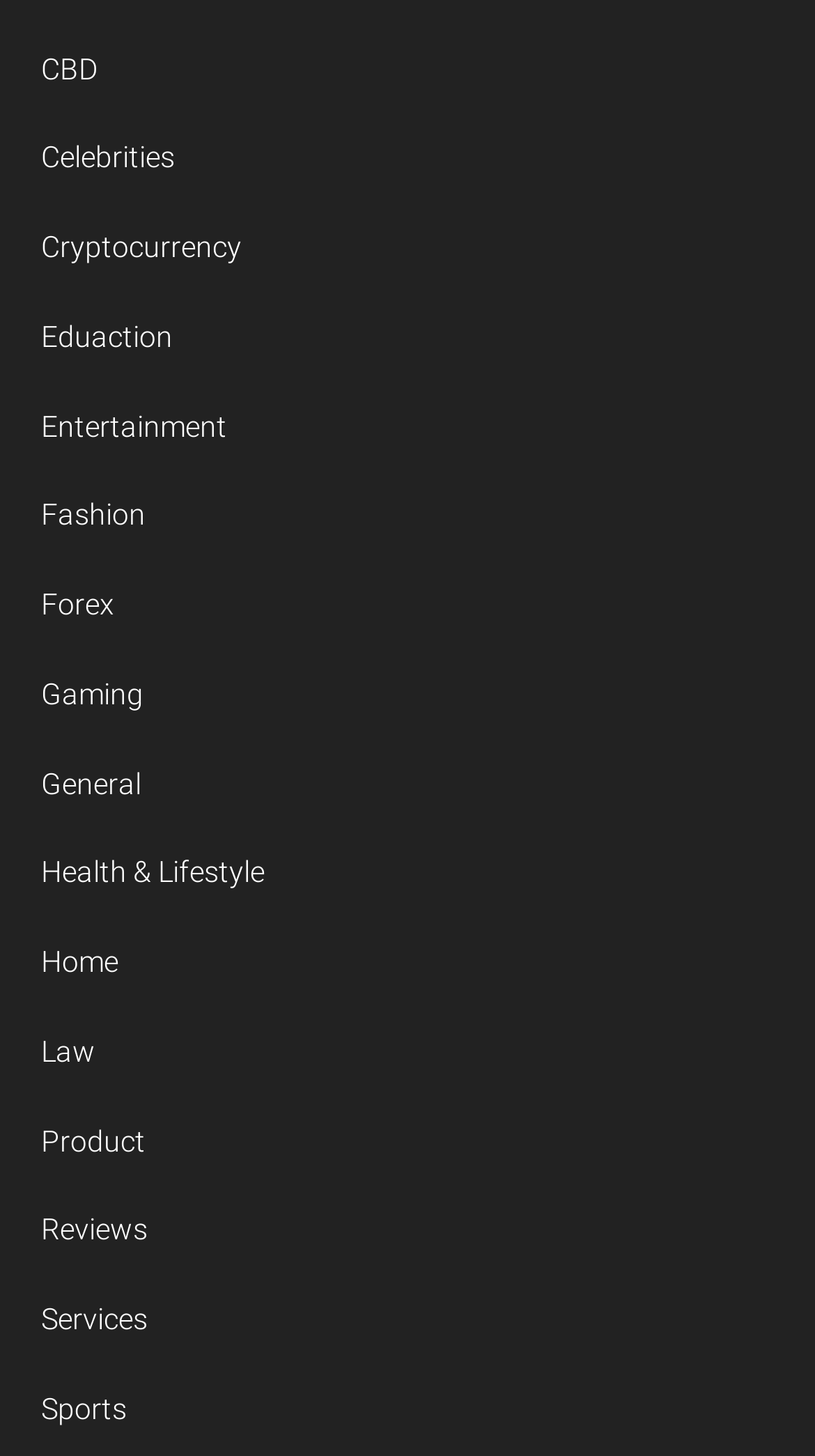How many categories are available?
Please use the image to provide a one-word or short phrase answer.

18